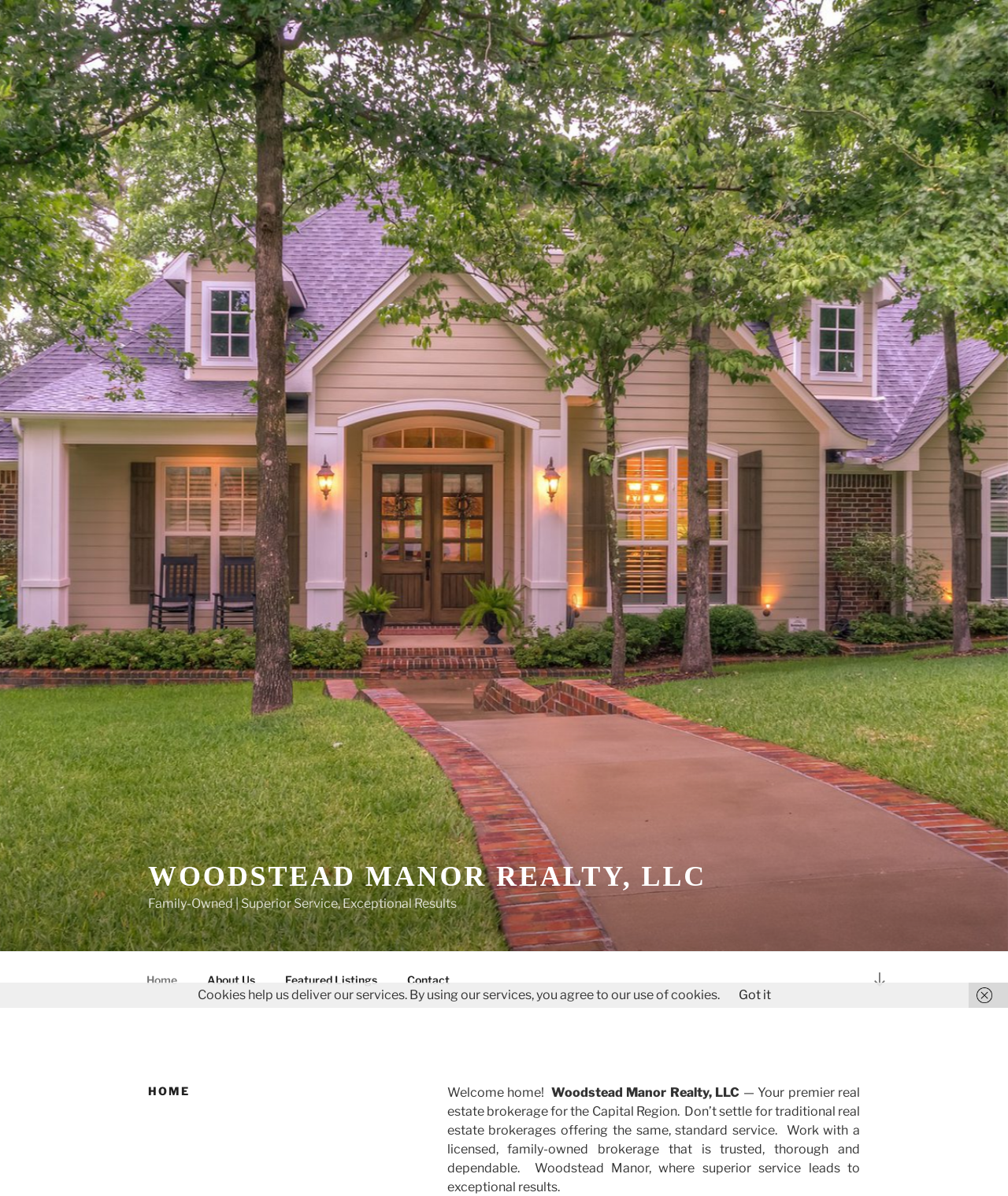Find the bounding box coordinates for the element that must be clicked to complete the instruction: "View About Us page". The coordinates should be four float numbers between 0 and 1, indicated as [left, top, right, bottom].

[0.191, 0.803, 0.266, 0.835]